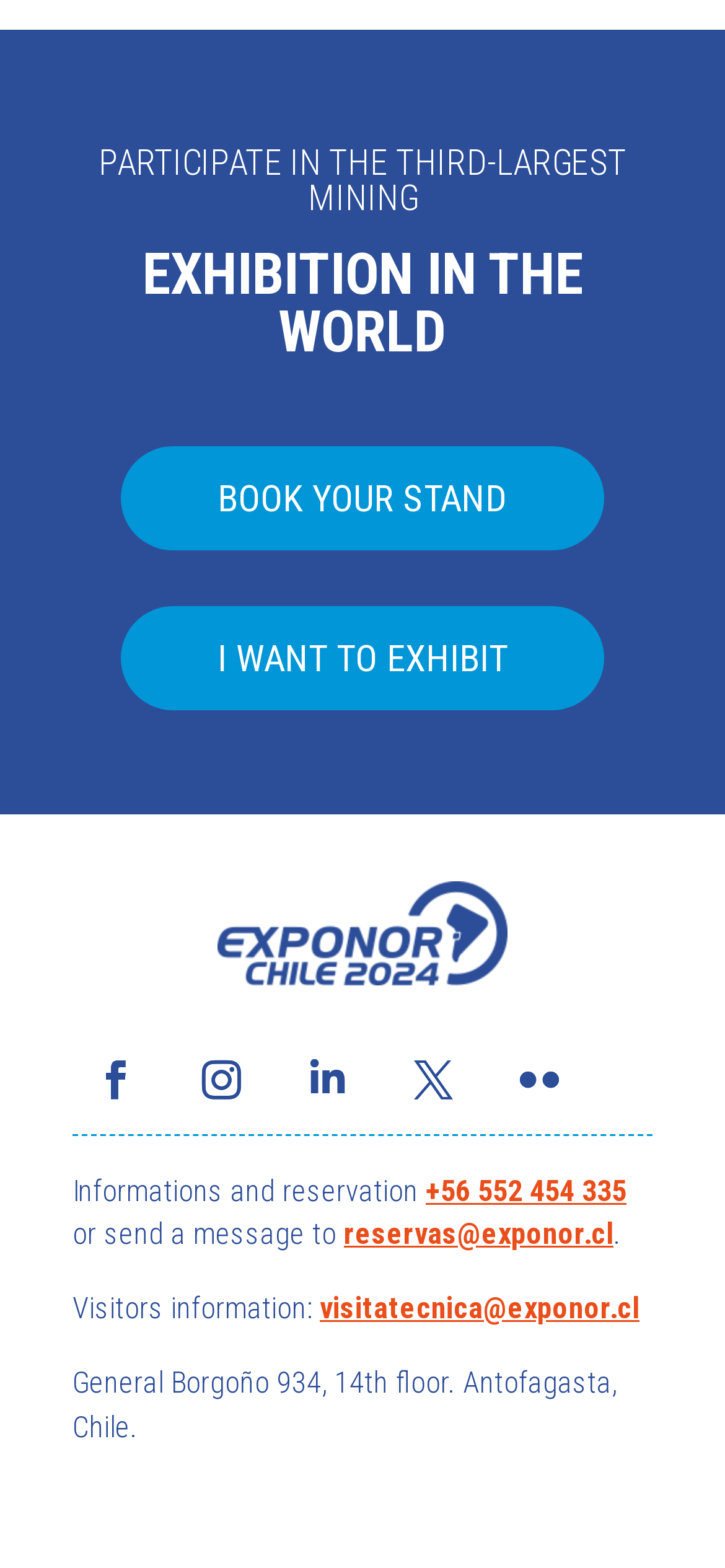Please identify the bounding box coordinates of the clickable area that will fulfill the following instruction: "Send a message to the organizers". The coordinates should be in the format of four float numbers between 0 and 1, i.e., [left, top, right, bottom].

[0.474, 0.776, 0.846, 0.798]